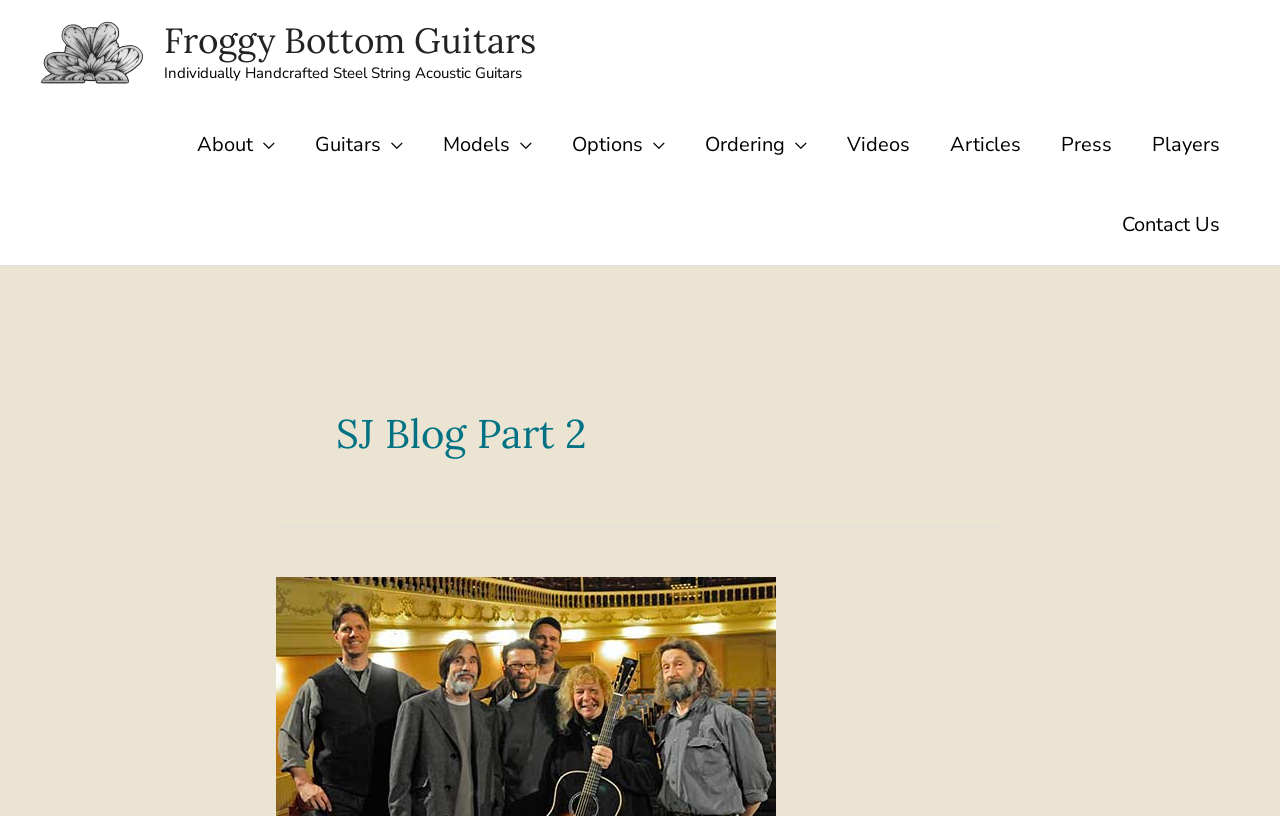Provide the text content of the webpage's main heading.

SJ Blog Part 2